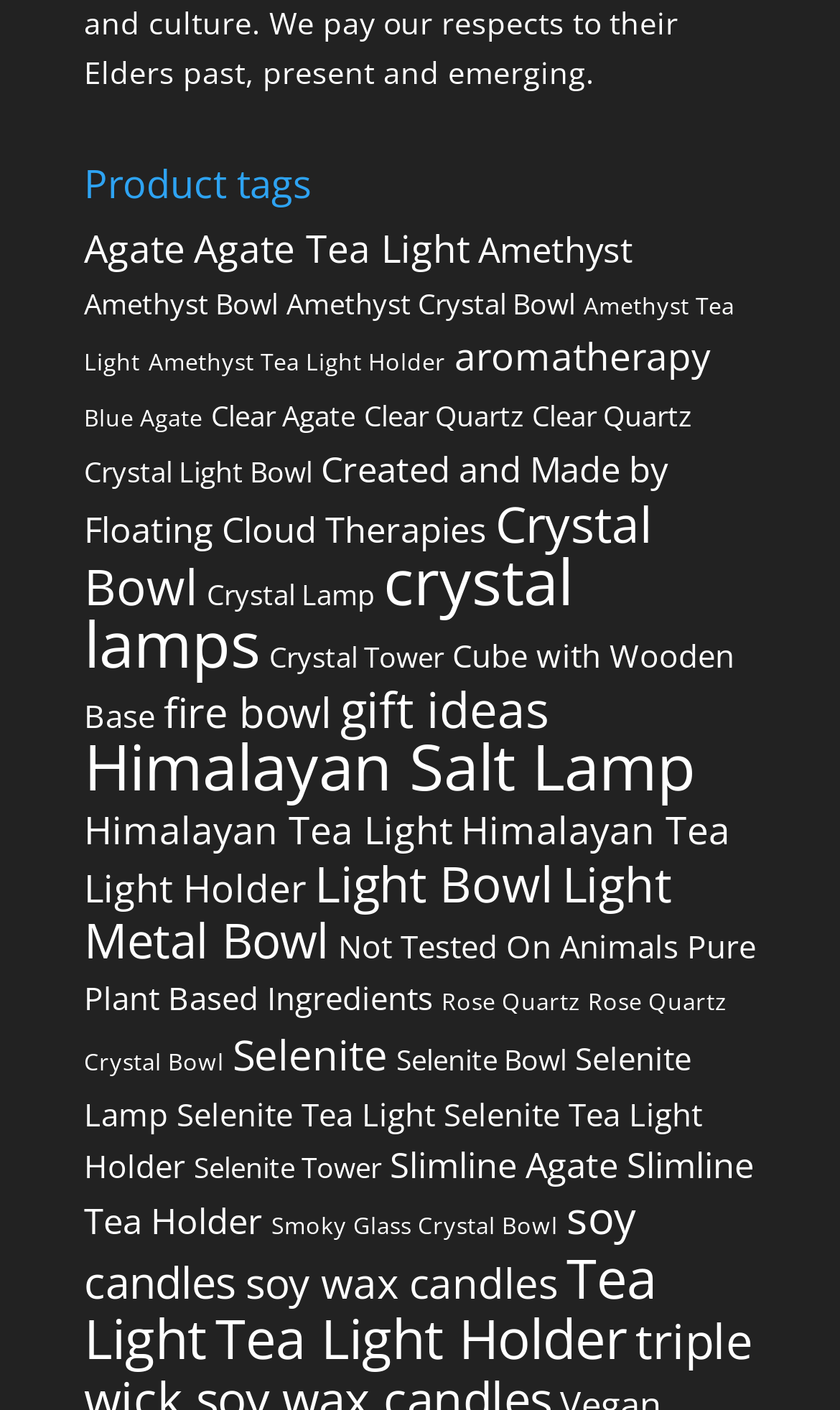Show the bounding box coordinates for the element that needs to be clicked to execute the following instruction: "Check 'gift ideas (13 products)'". Provide the coordinates in the form of four float numbers between 0 and 1, i.e., [left, top, right, bottom].

[0.405, 0.479, 0.654, 0.527]